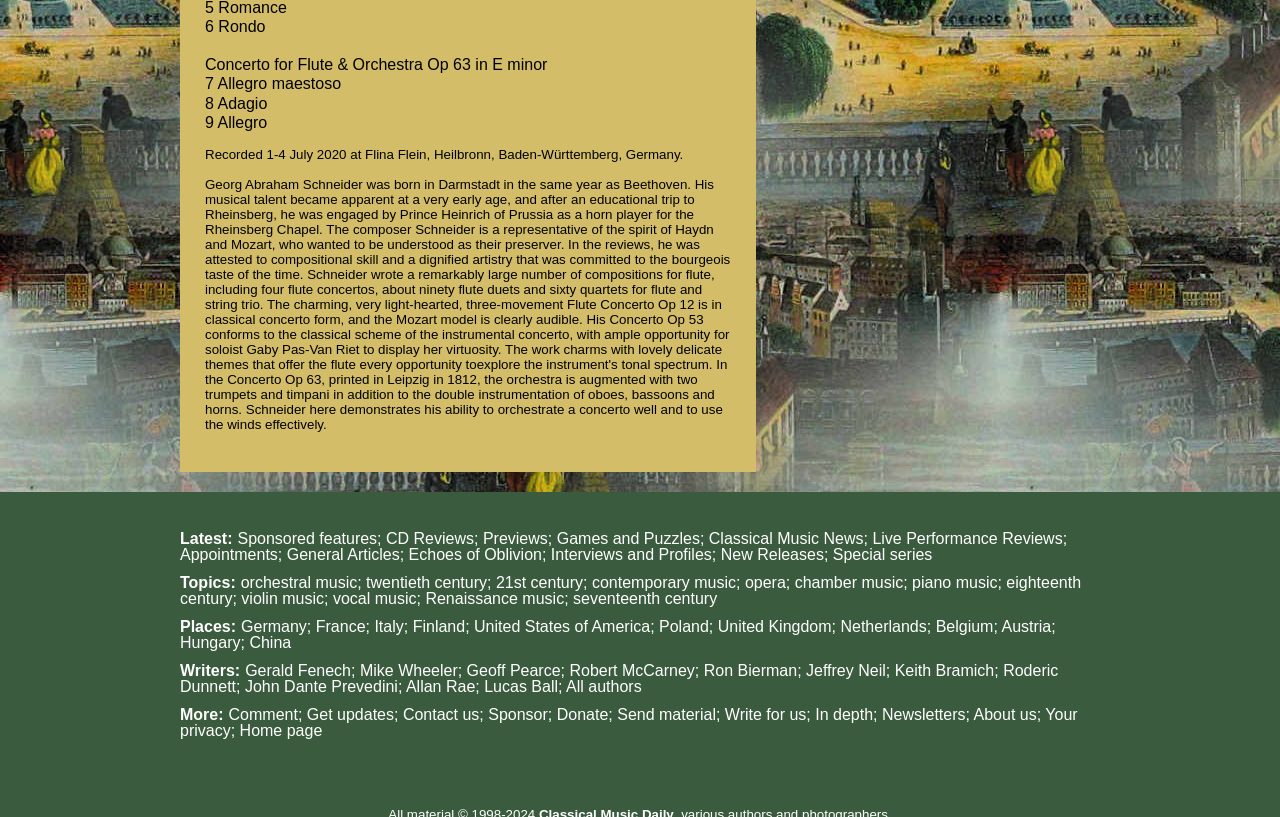Determine the bounding box coordinates of the clickable element to complete this instruction: "Click on 'Latest:'". Provide the coordinates in the format of four float numbers between 0 and 1, [left, top, right, bottom].

[0.141, 0.65, 0.186, 0.669]